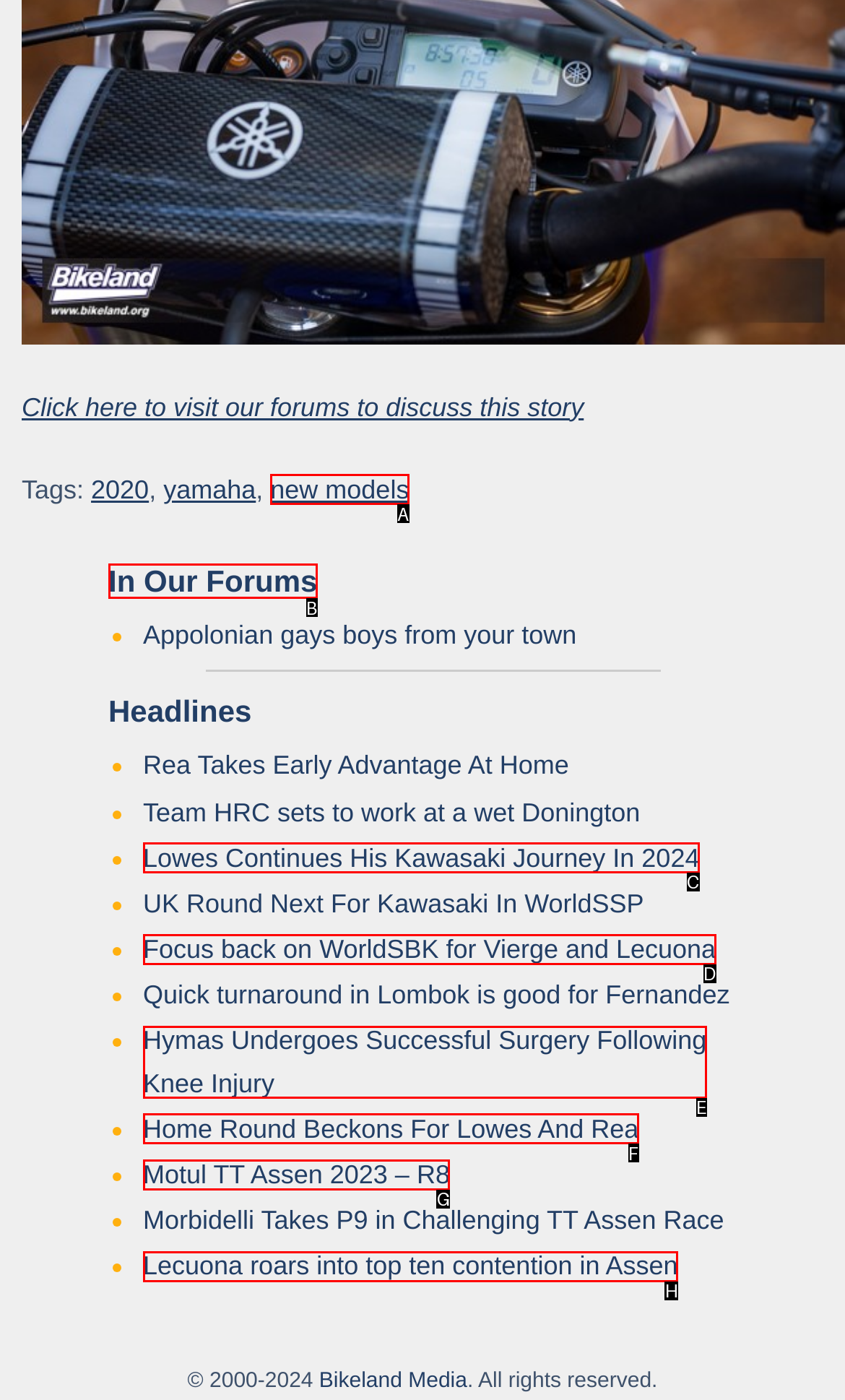Based on the description: new models
Select the letter of the corresponding UI element from the choices provided.

A